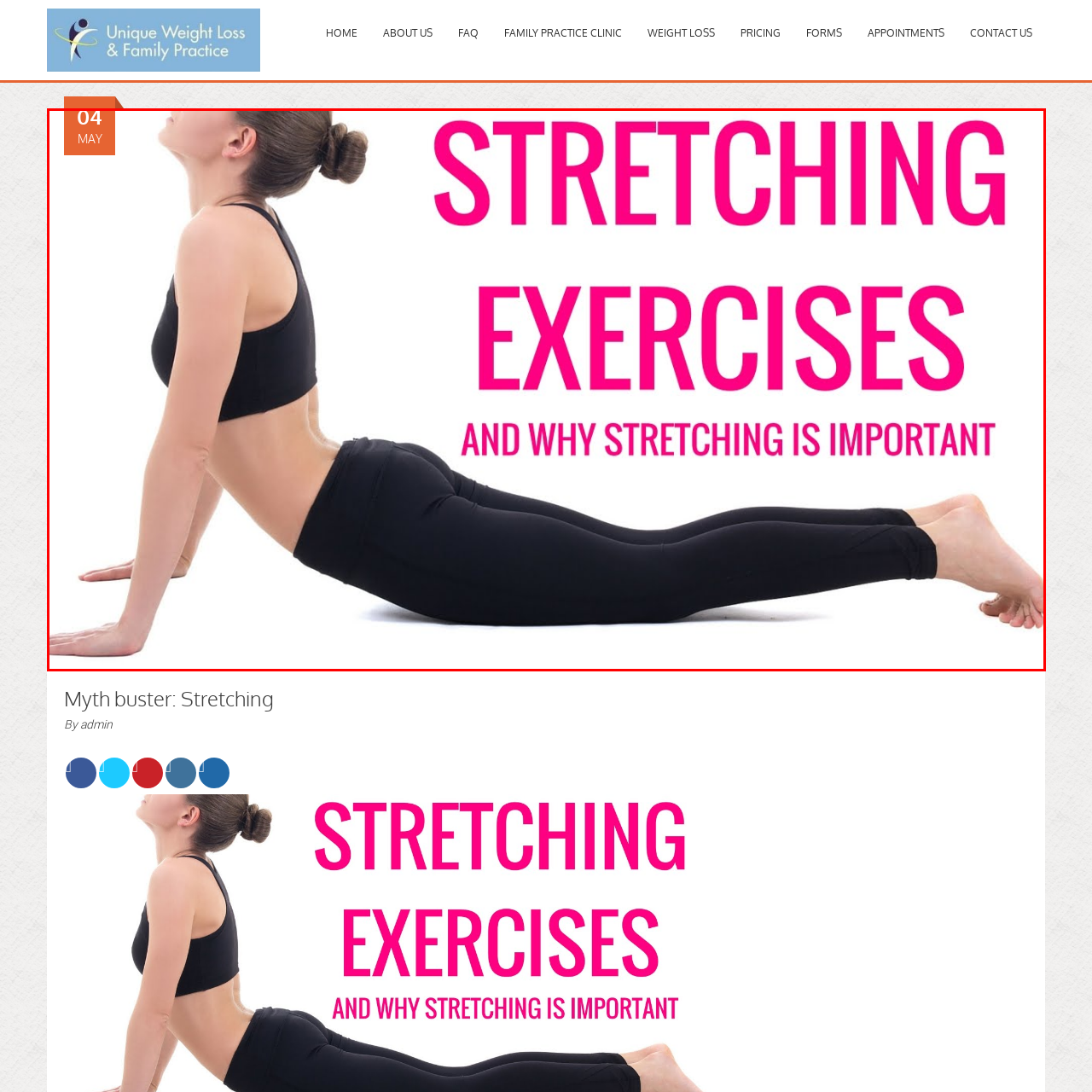When was this information published or relevant?
Analyze the visual elements found in the red bounding box and provide a detailed answer to the question, using the information depicted in the image.

The date '04 MAY' appears in the upper left corner of the image, suggesting that this information was published or is relevant on that specific date.